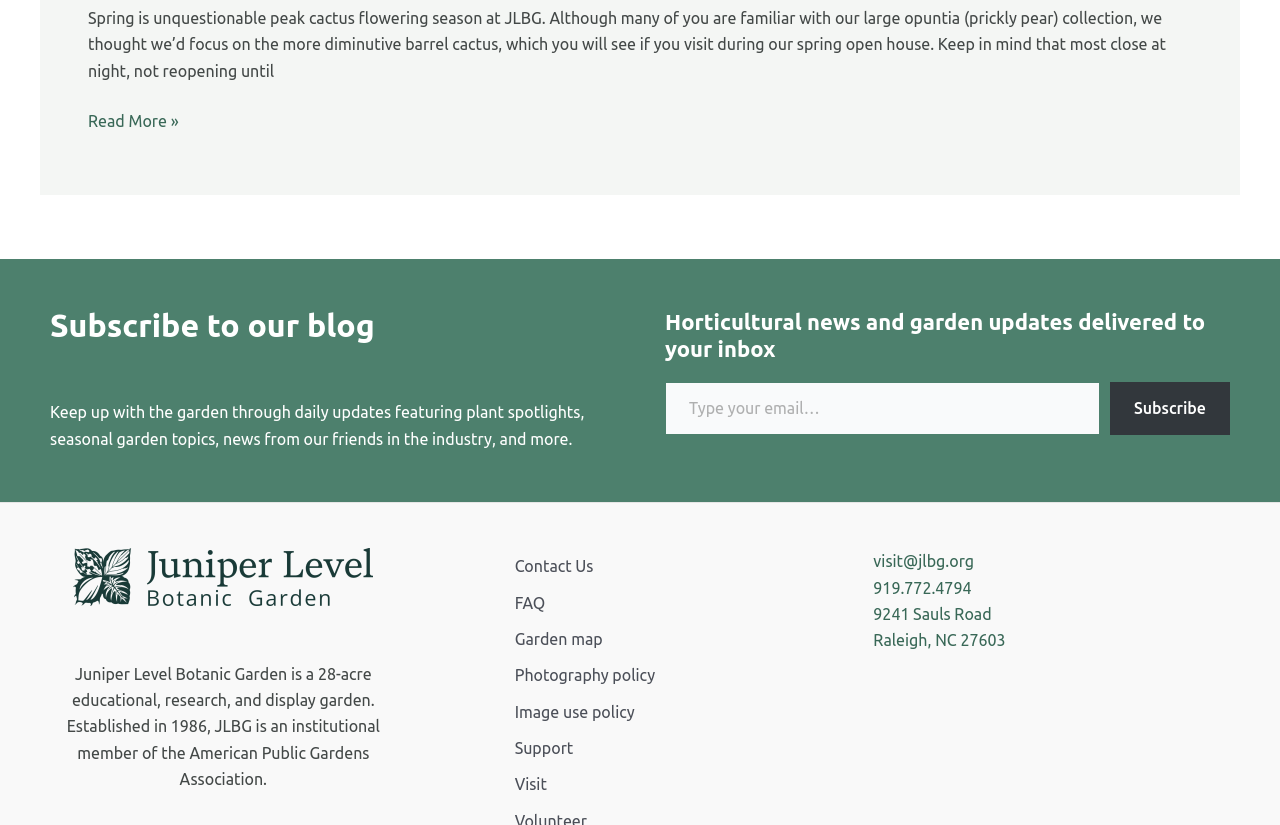Identify the bounding box coordinates of the area that should be clicked in order to complete the given instruction: "Read more about prickly pear". The bounding box coordinates should be four float numbers between 0 and 1, i.e., [left, top, right, bottom].

[0.069, 0.131, 0.14, 0.163]